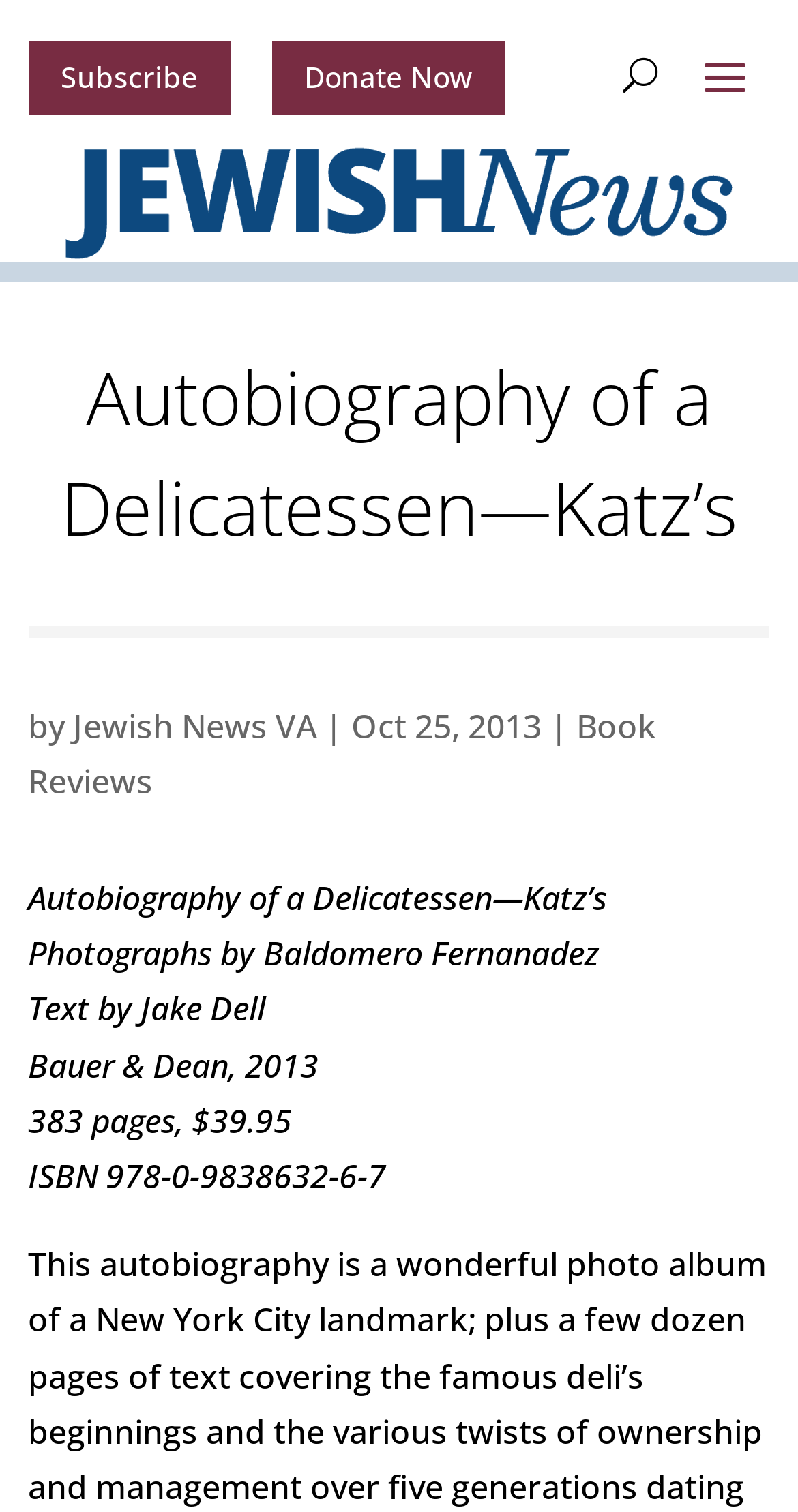Generate a thorough description of the webpage.

The webpage is about a book review, specifically "Autobiography of a Delicatessen—Katz’s". At the top, there are three links: "Subscribe 5" and "Donate Now 5" on the left, and a button "U" on the right. Below these links, there is a large image that spans almost the entire width of the page.

The main content of the page starts with a heading that repeats the title of the book. Below the heading, there is a byline that reads "by Jewish News VA" with a date "Oct 25, 2013" next to it. On the same line, there is a link to "Book Reviews".

The book's details are listed below, including the title, photographers, authors, publishers, number of pages, price, and ISBN. The text is arranged in a vertical column, with each piece of information on a separate line.

There are no other notable UI elements or images on the page besides the large image at the top. The overall layout is simple and easy to follow, with a clear focus on presenting the book's information.